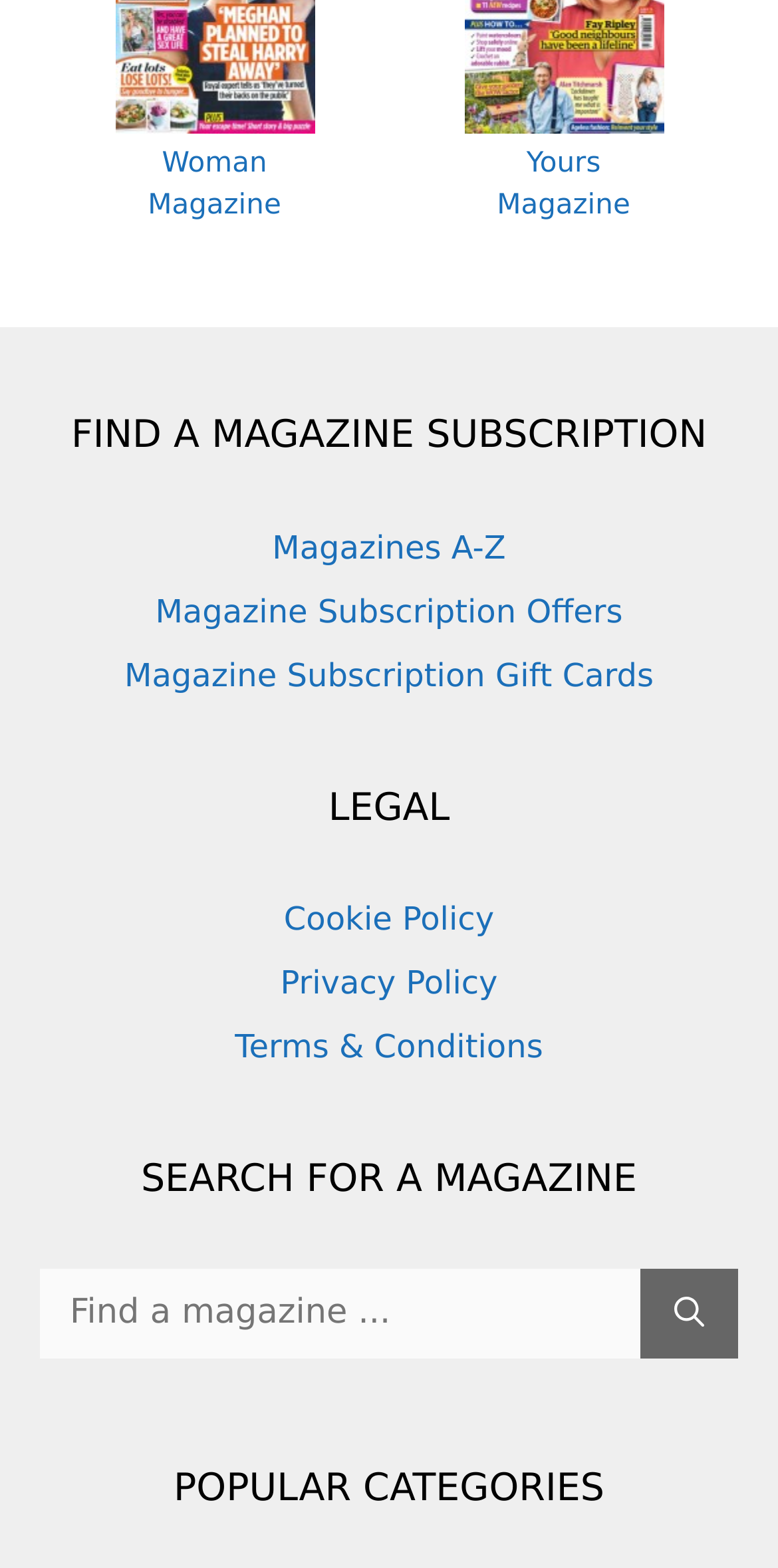Locate the bounding box coordinates of the element I should click to achieve the following instruction: "Navigate to the About Us page".

None